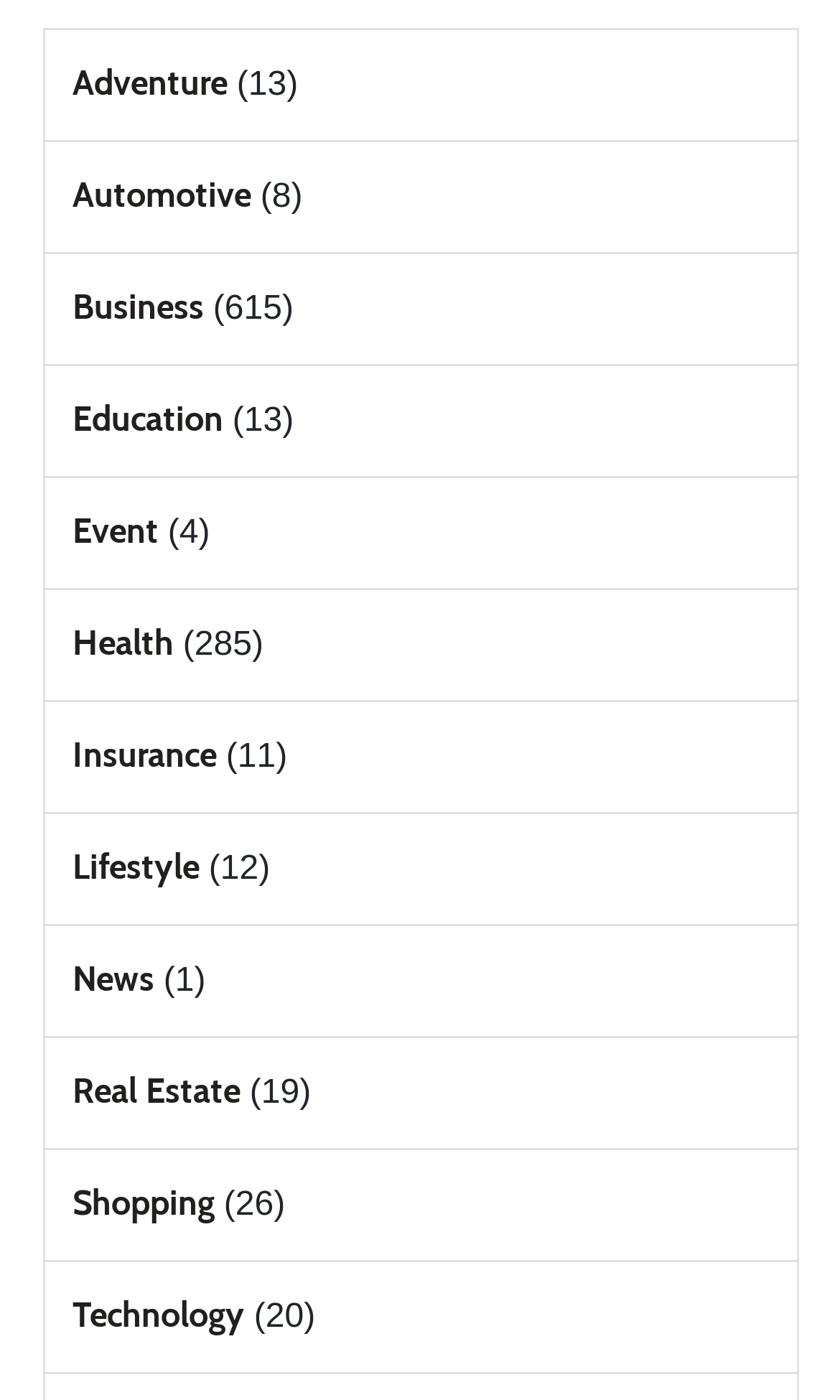Observe the image and answer the following question in detail: What is the category with the highest number of items?

I looked at the StaticText elements next to each link and found that 'Business' has the highest number of items, which is 615.